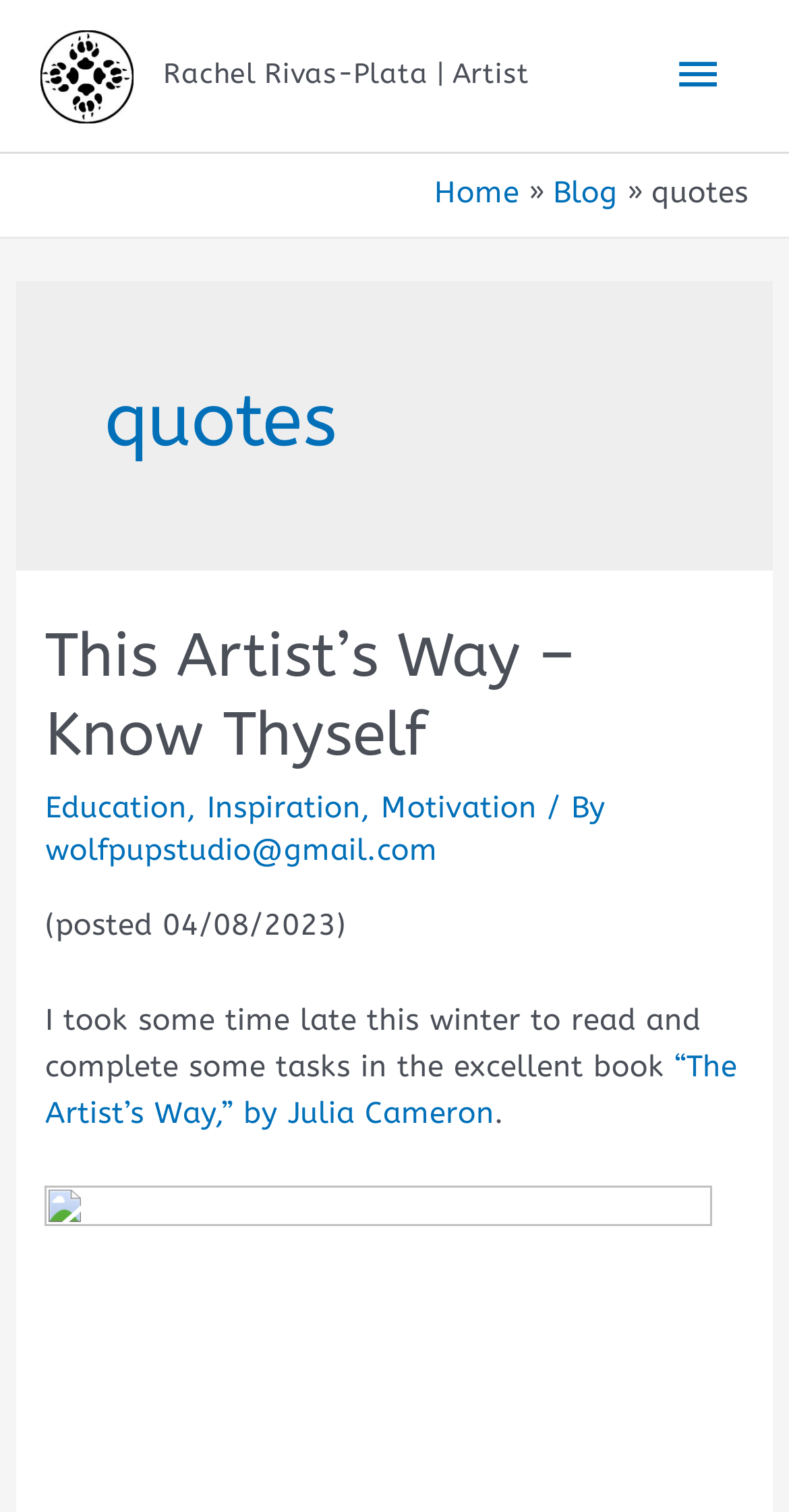What is the name of the book mentioned in the blog post?
Based on the content of the image, thoroughly explain and answer the question.

I found the answer by looking at the link element with the content '“The Artist’s Way,” by Julia Cameron' which is located in the blog post content, indicating that it is the name of the book mentioned in the blog post.